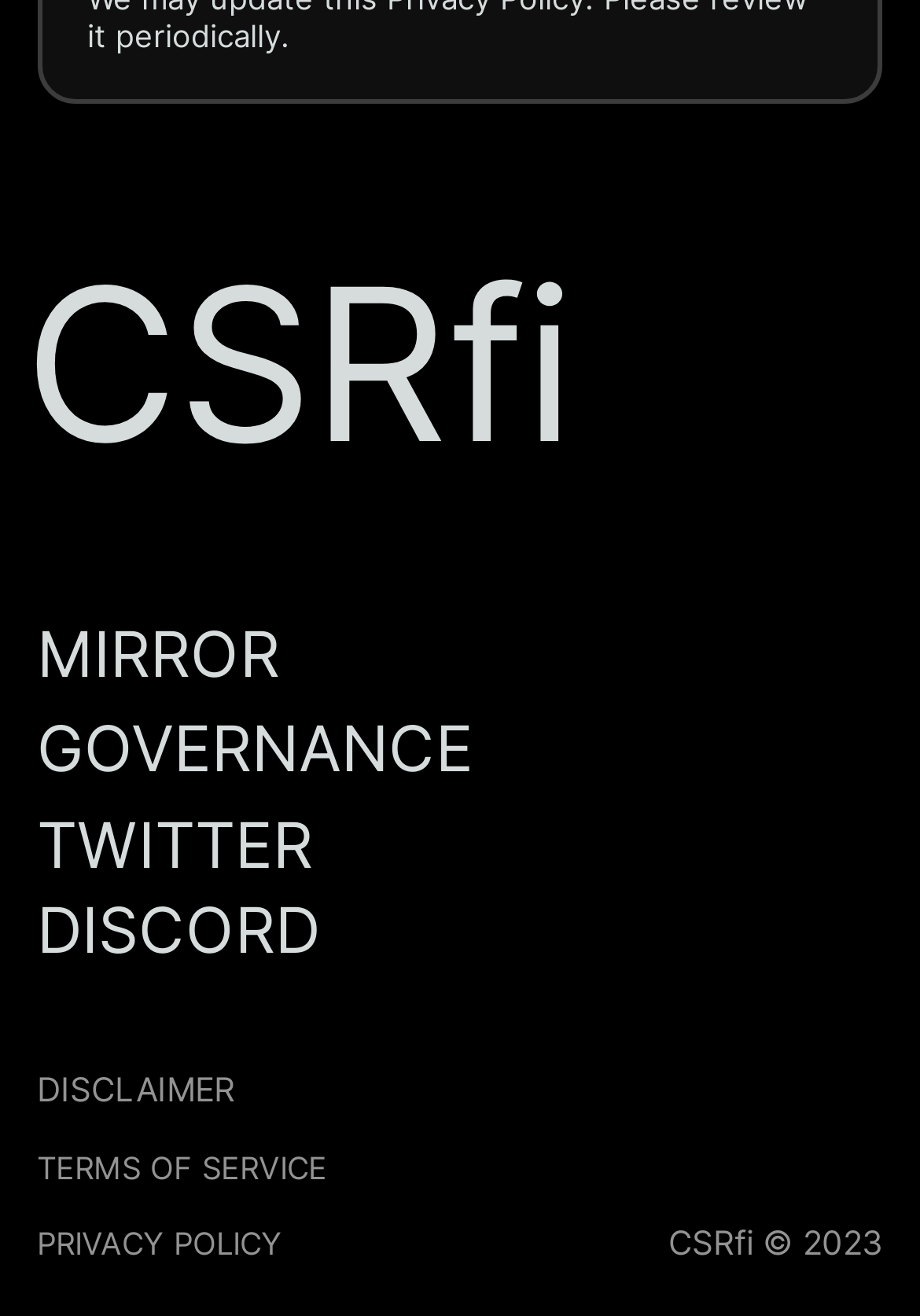Locate the bounding box coordinates of the segment that needs to be clicked to meet this instruction: "click MIRROR".

[0.04, 0.468, 0.304, 0.526]